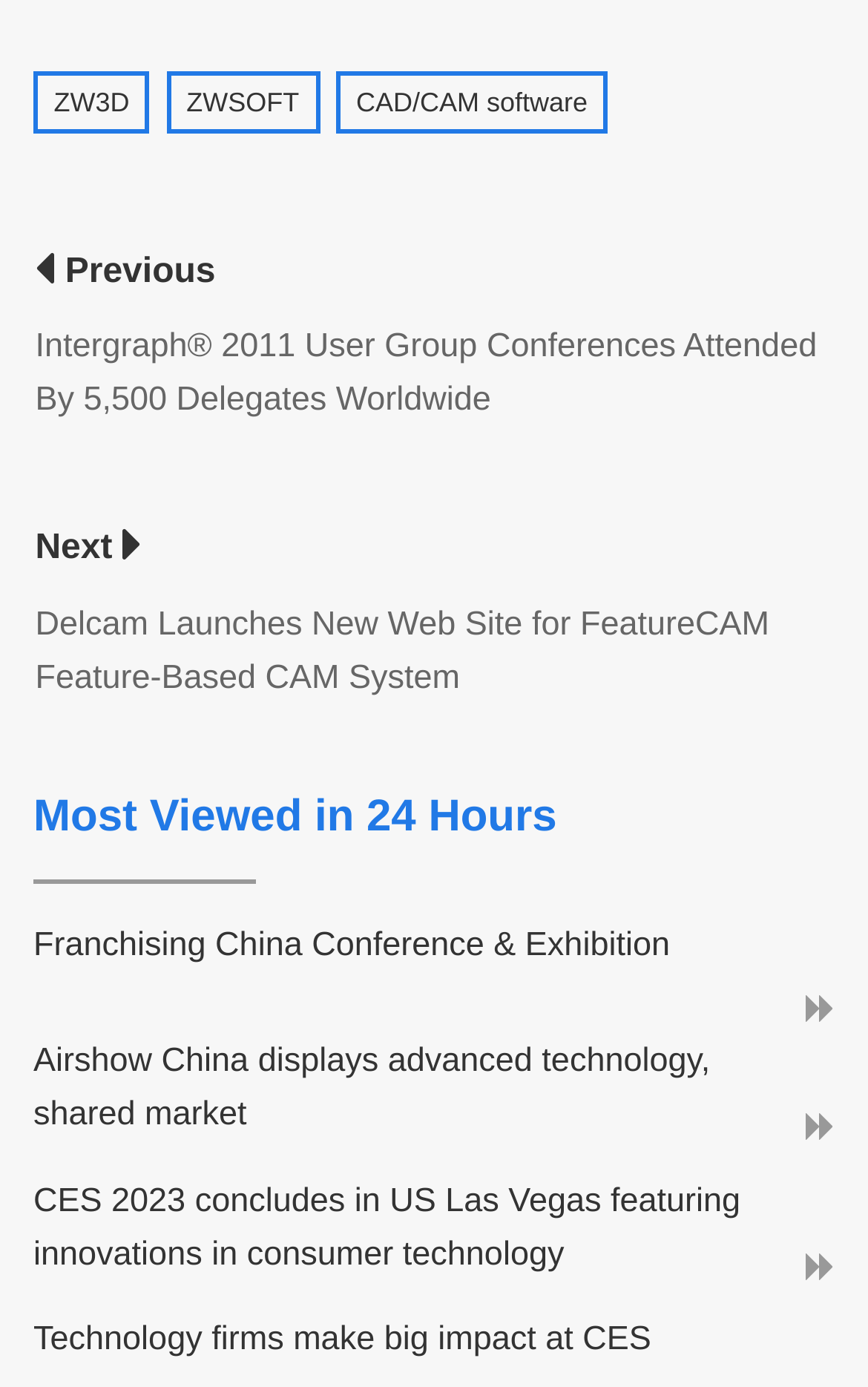What is the topic of the second news article?
Please provide a comprehensive and detailed answer to the question.

The second news article can be found by looking at the links below the navigation buttons. The second link is 'Delcam Launches New Web Site for FeatureCAM Feature-Based CAM System', which indicates that the topic of the second news article is FeatureCAM.